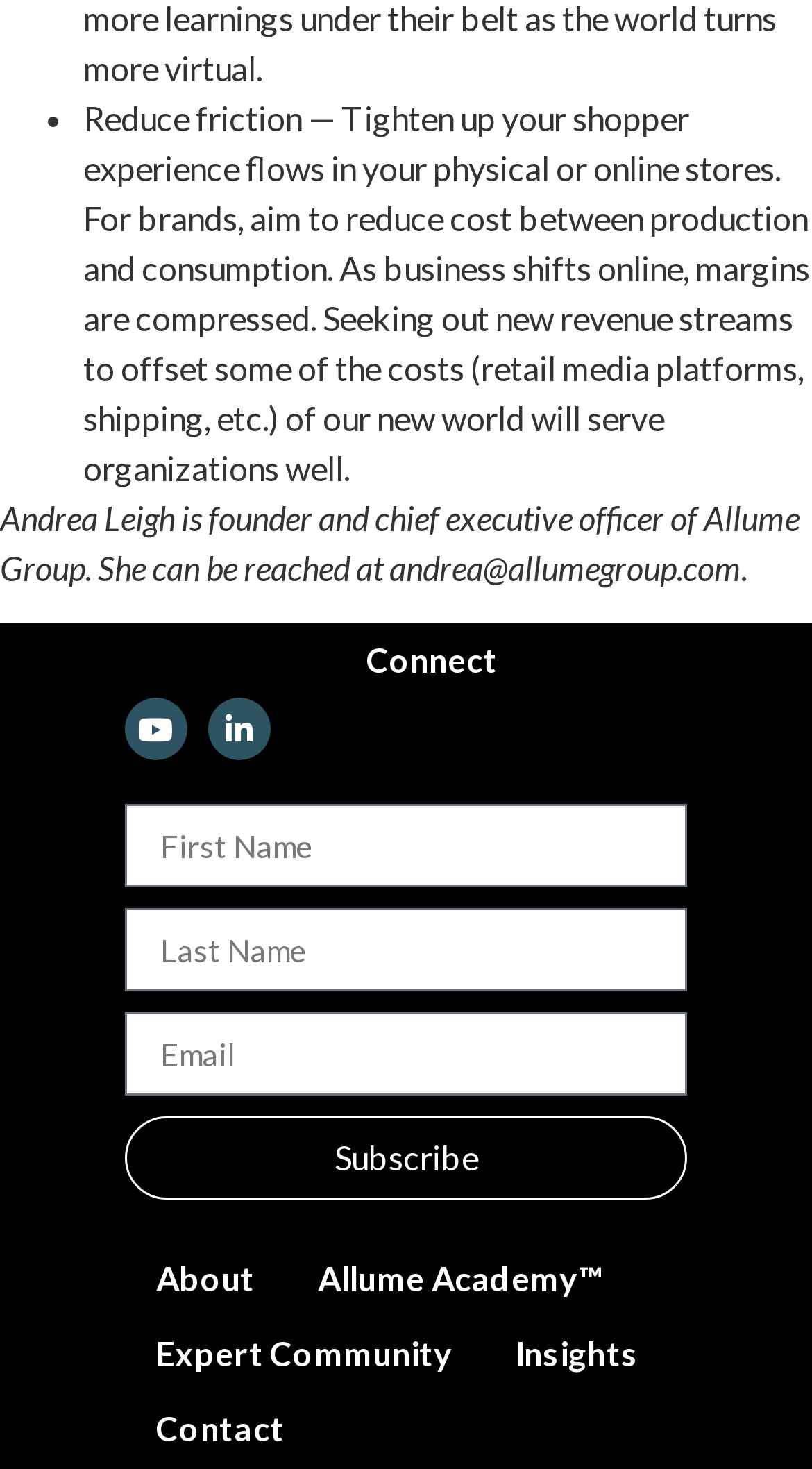What is the founder's name of Allume Group?
Answer with a single word or phrase by referring to the visual content.

Andrea Leigh